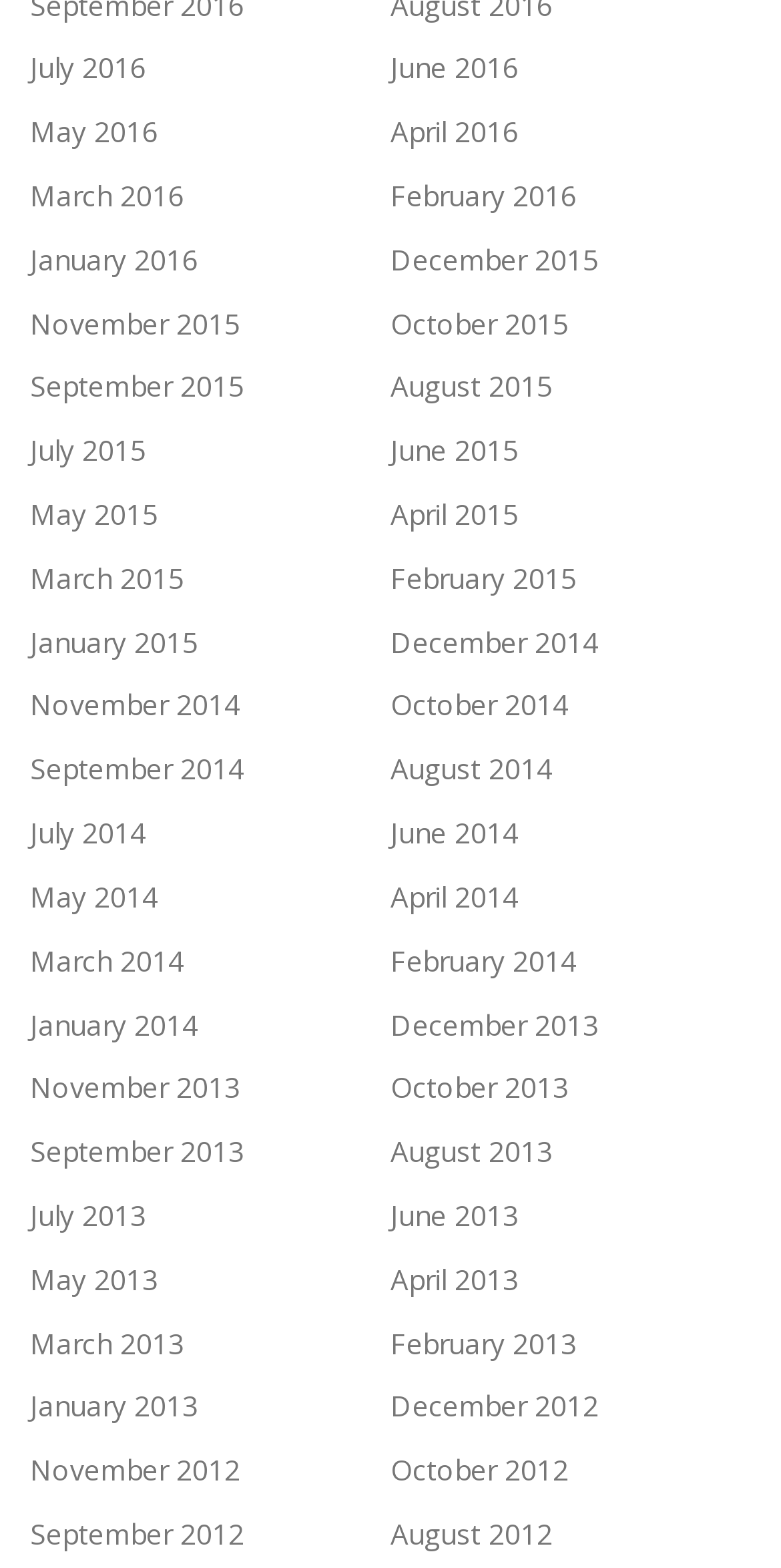Review the image closely and give a comprehensive answer to the question: How many links are on the left side of the webpage?

I counted the number of links on the left side of the webpage, and there are 18 links in total. These links start from July 2016 and end at September 2014.